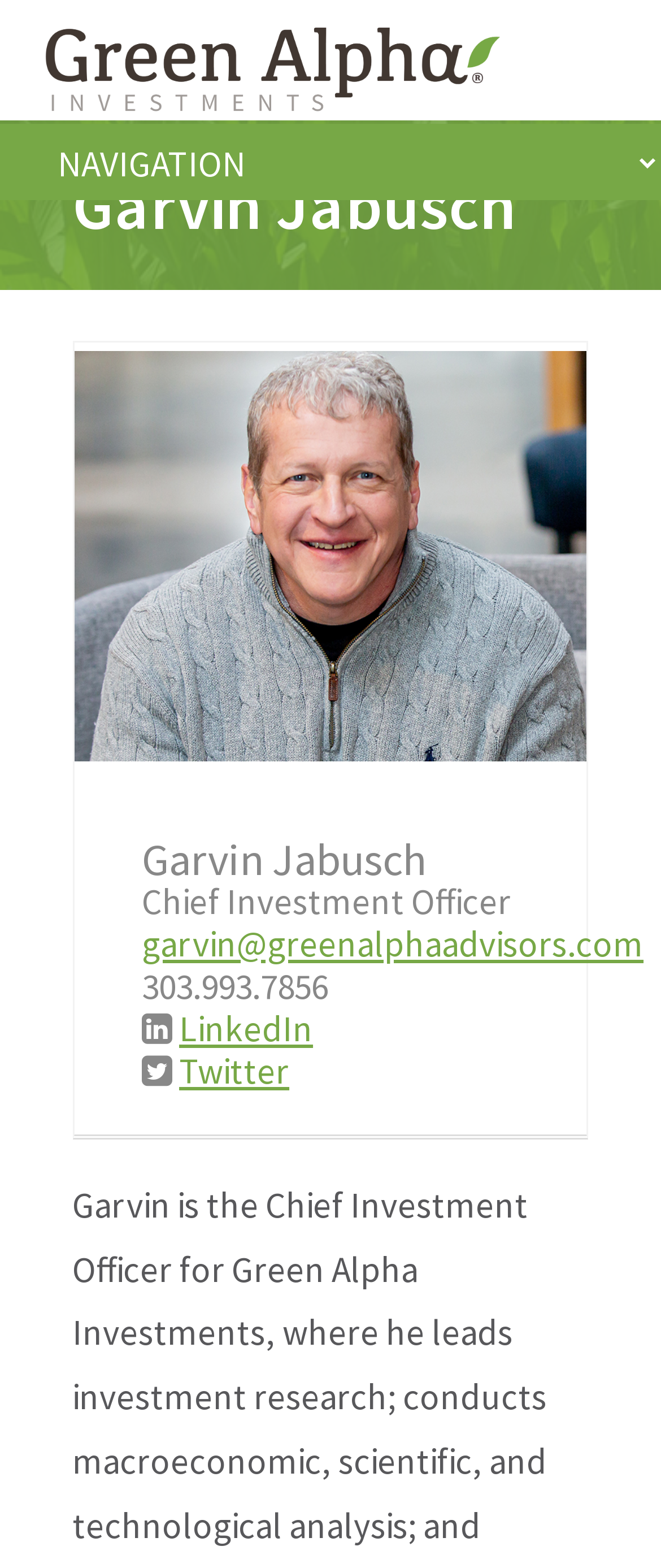Detail the webpage's structure and highlights in your description.

The webpage is about Garvin Jabusch, the Chief Investment Officer at Green Alpha Investments. At the top left of the page, there is a link. Below it, there is a combobox that takes up almost the entire width of the page. 

The main content of the page is focused on Garvin Jabusch, with a heading displaying his name. Below his name, there is a description of his role as Chief Investment Officer. His contact information, including his email address and phone number, is listed below. 

To the right of his contact information, there are links to his LinkedIn and Twitter profiles.